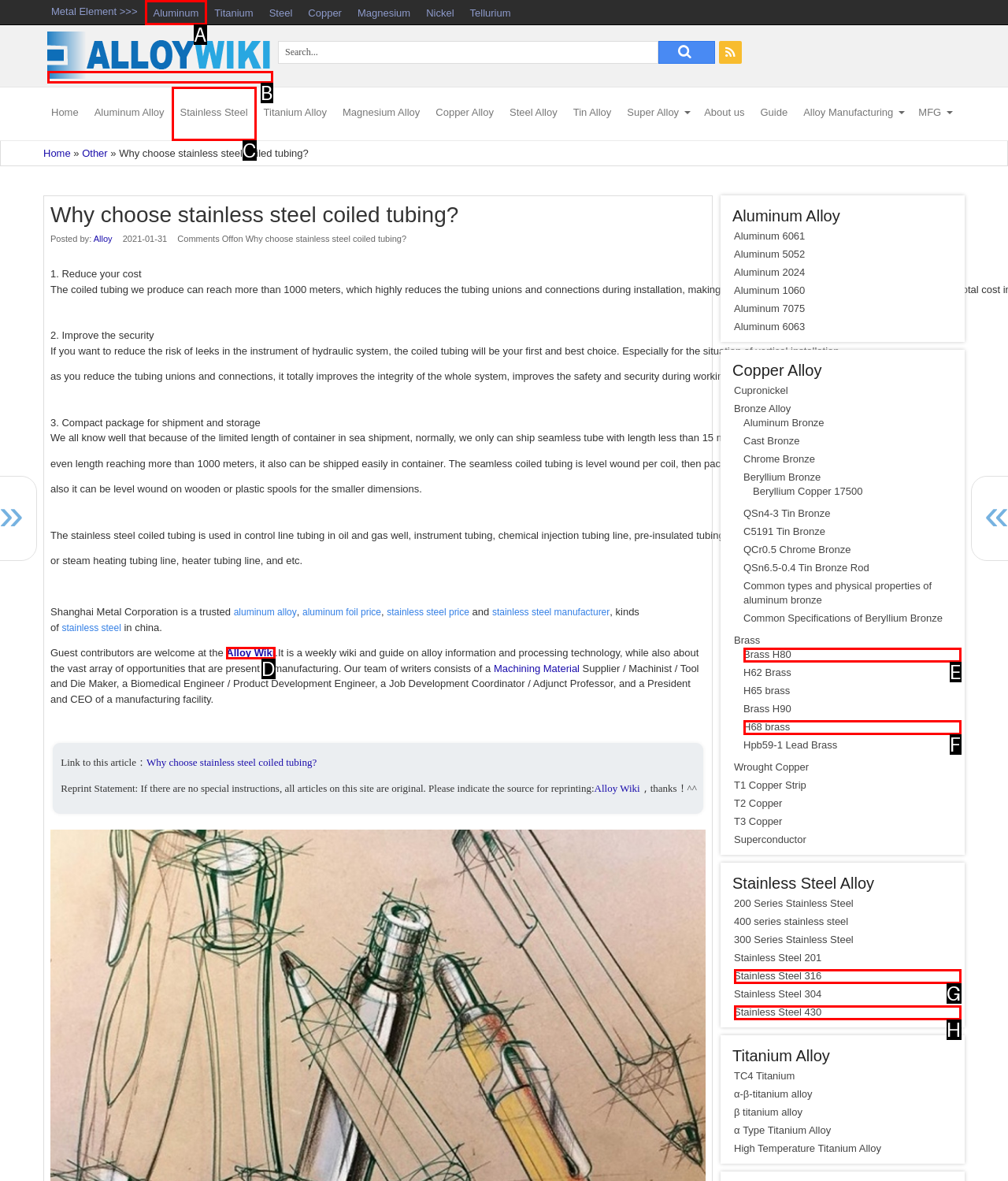Determine the letter of the element I should select to fulfill the following instruction: View Facebook page. Just provide the letter.

None